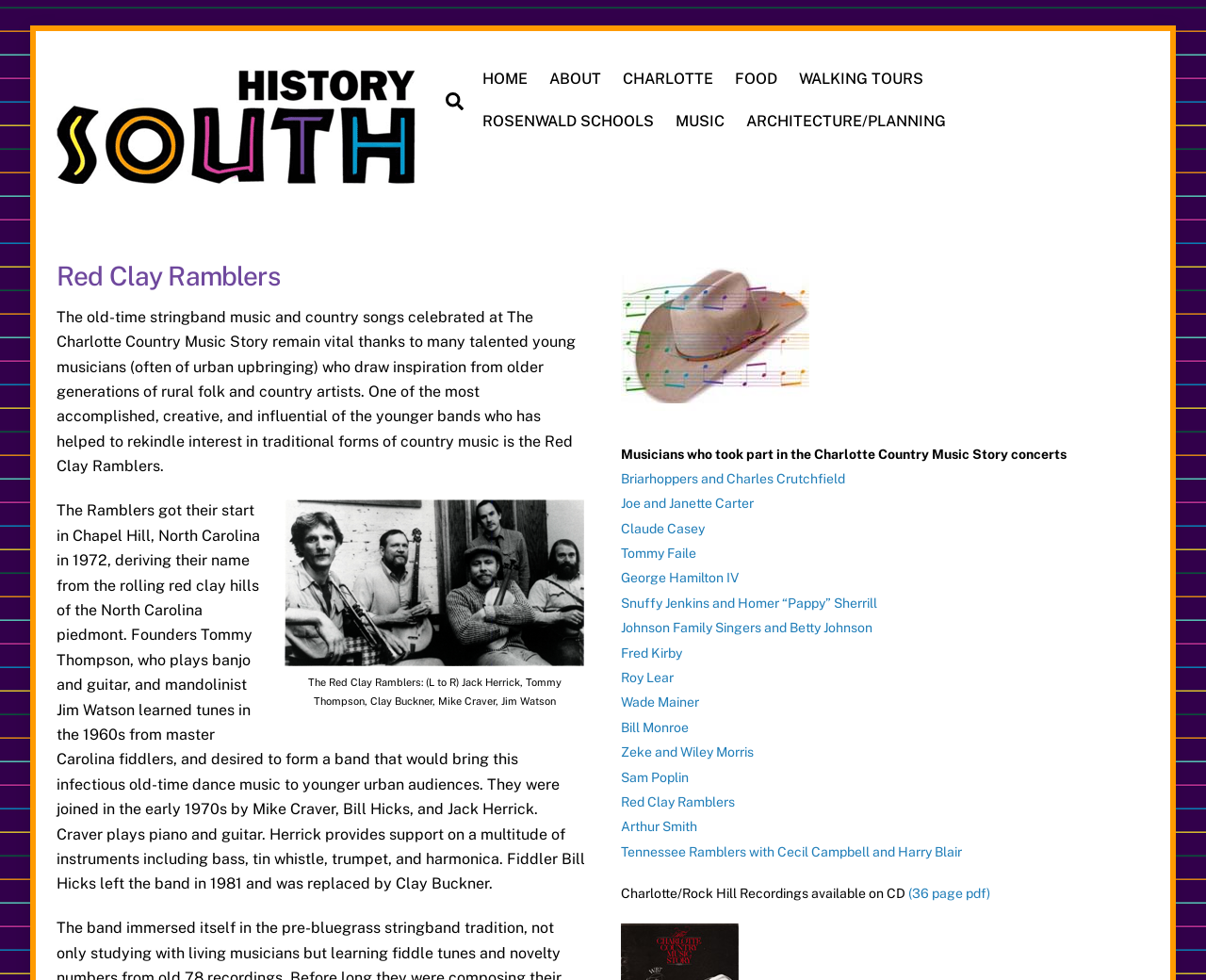What is the name of the fiddler who left the band in 1981?
Based on the image, provide a one-word or brief-phrase response.

Bill Hicks